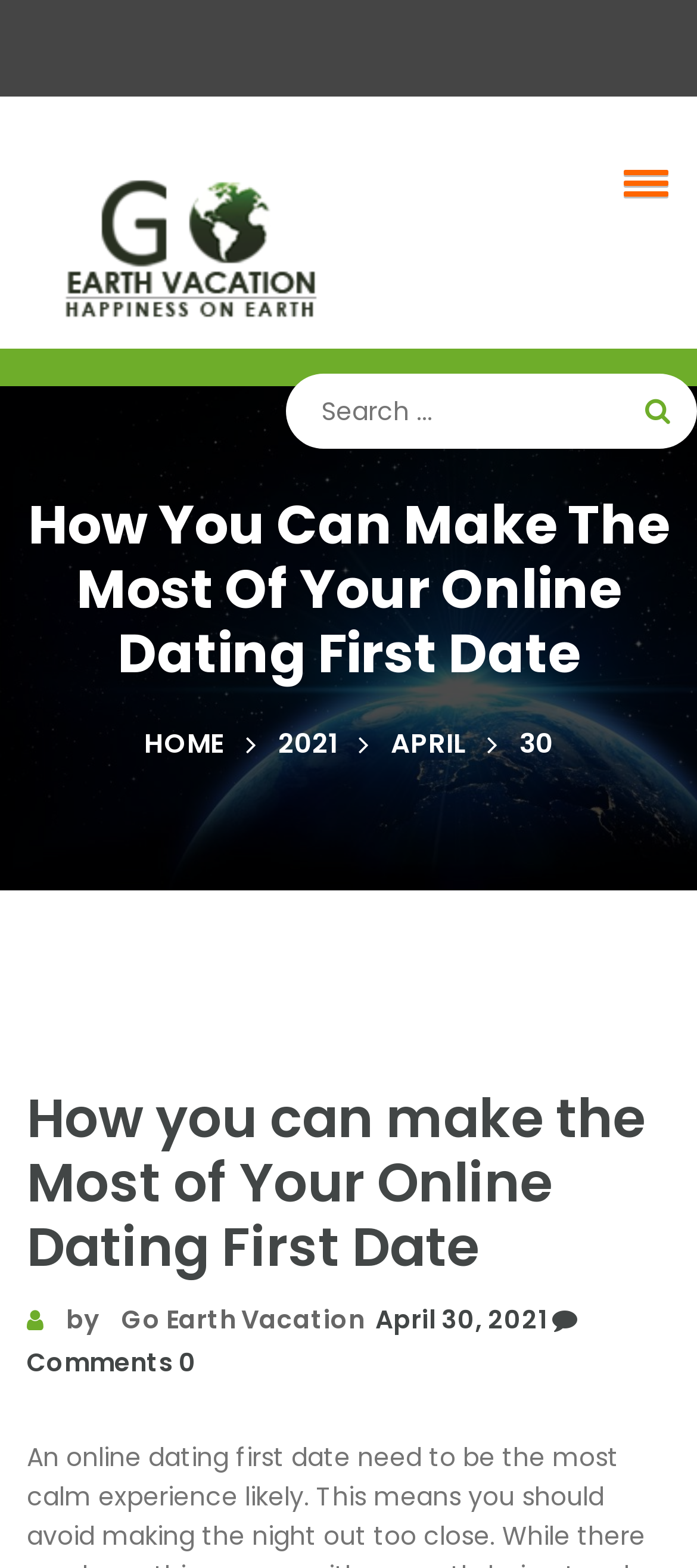What is the name of the website?
Refer to the image and provide a thorough answer to the question.

I determined the name of the website by looking at the link element with the text 'Go Earth Vacation' at the top of the page, which is likely the website's logo or title.